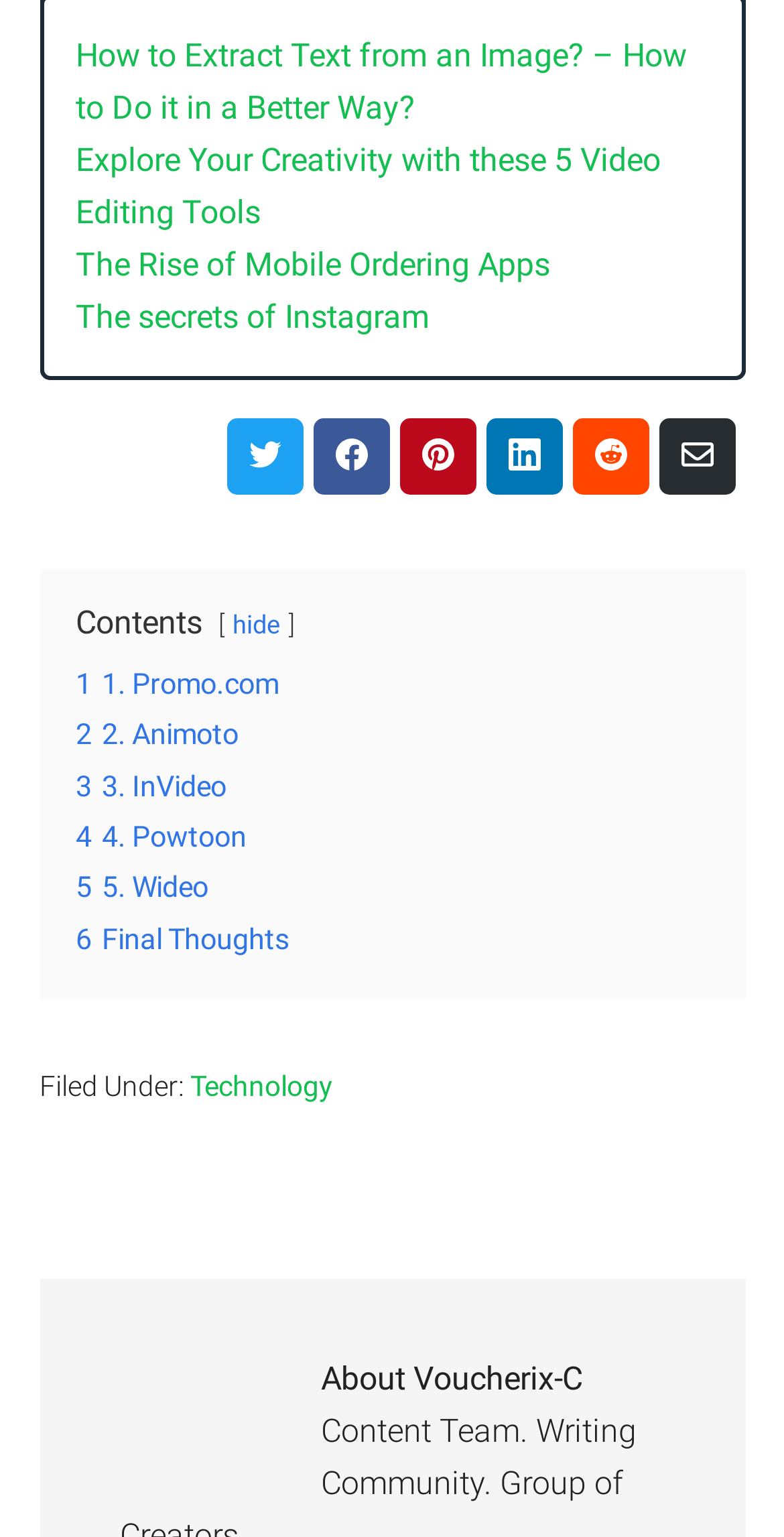Determine the bounding box coordinates for the element that should be clicked to follow this instruction: "Share on Twitter". The coordinates should be given as four float numbers between 0 and 1, in the format [left, top, right, bottom].

[0.288, 0.272, 0.386, 0.322]